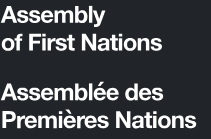Using the information in the image, give a detailed answer to the following question: What does the AFN represent?

The caption describes the AFN as a national advocacy body, indicating that its primary role is to represent and advocate for the interests and rights of First Nations communities in Canada.